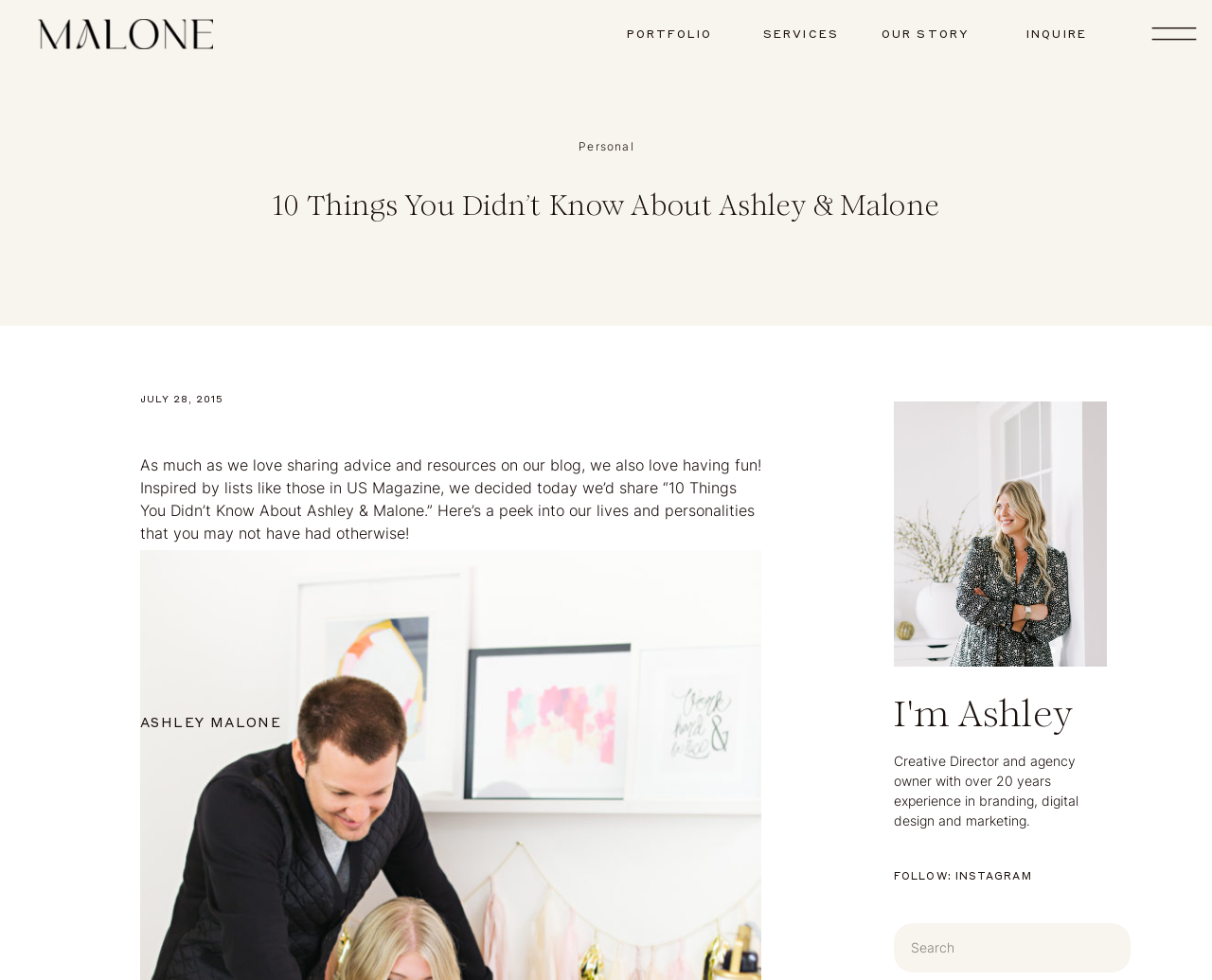Please identify the bounding box coordinates of the area that needs to be clicked to follow this instruction: "Search for something".

[0.752, 0.957, 0.905, 0.977]